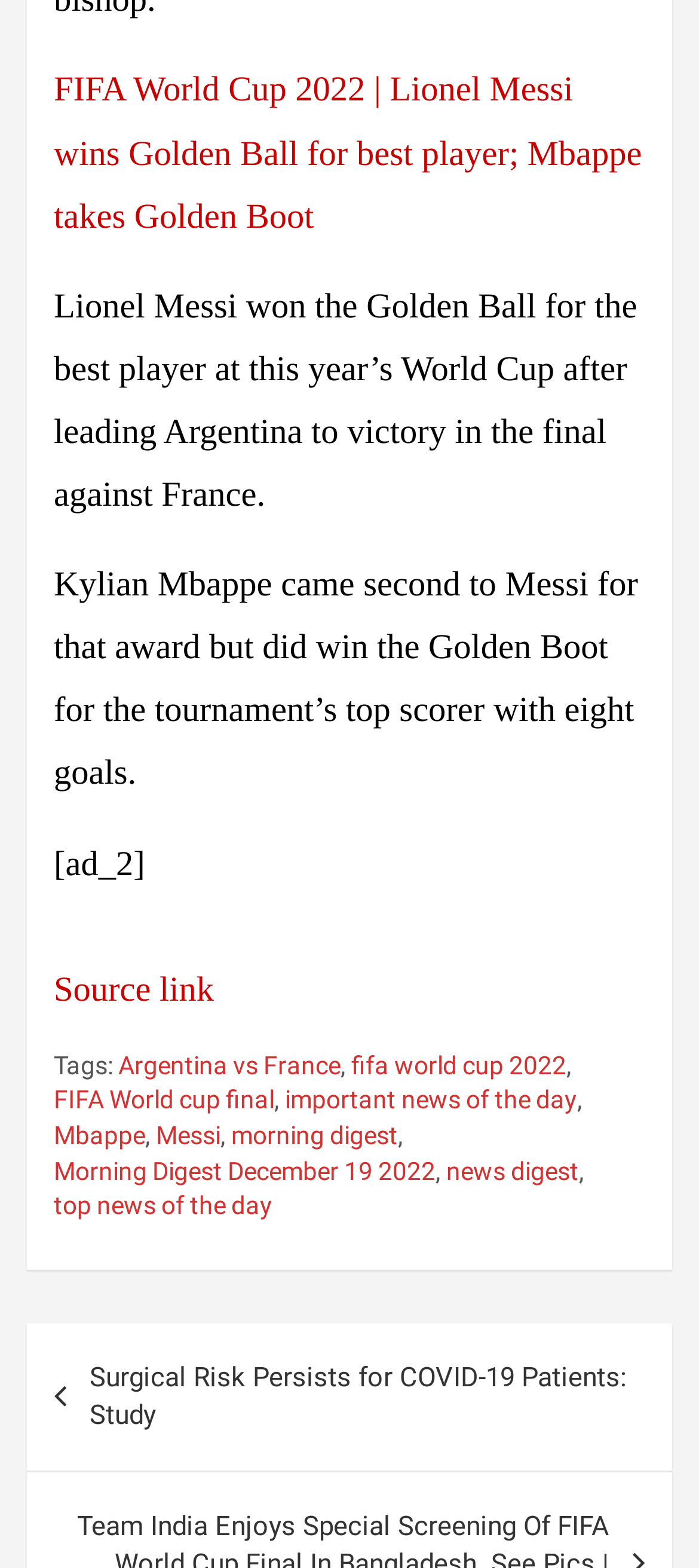Identify the bounding box coordinates for the UI element described as: "fifa world cup 2022".

[0.503, 0.669, 0.81, 0.691]